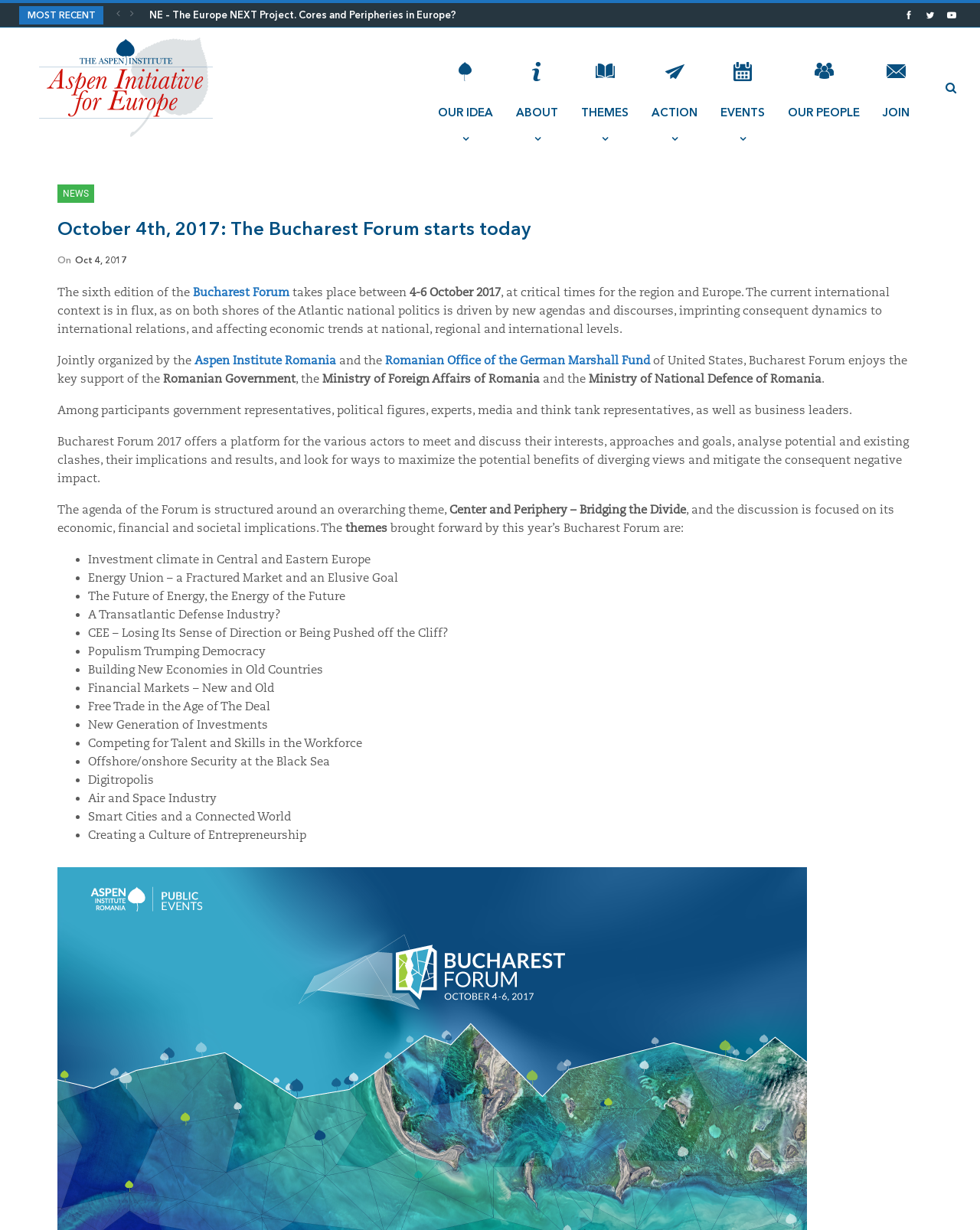Determine the bounding box coordinates for the area that needs to be clicked to fulfill this task: "Click on the 'OUR IDEA' button". The coordinates must be given as four float numbers between 0 and 1, i.e., [left, top, right, bottom].

[0.435, 0.022, 0.515, 0.121]